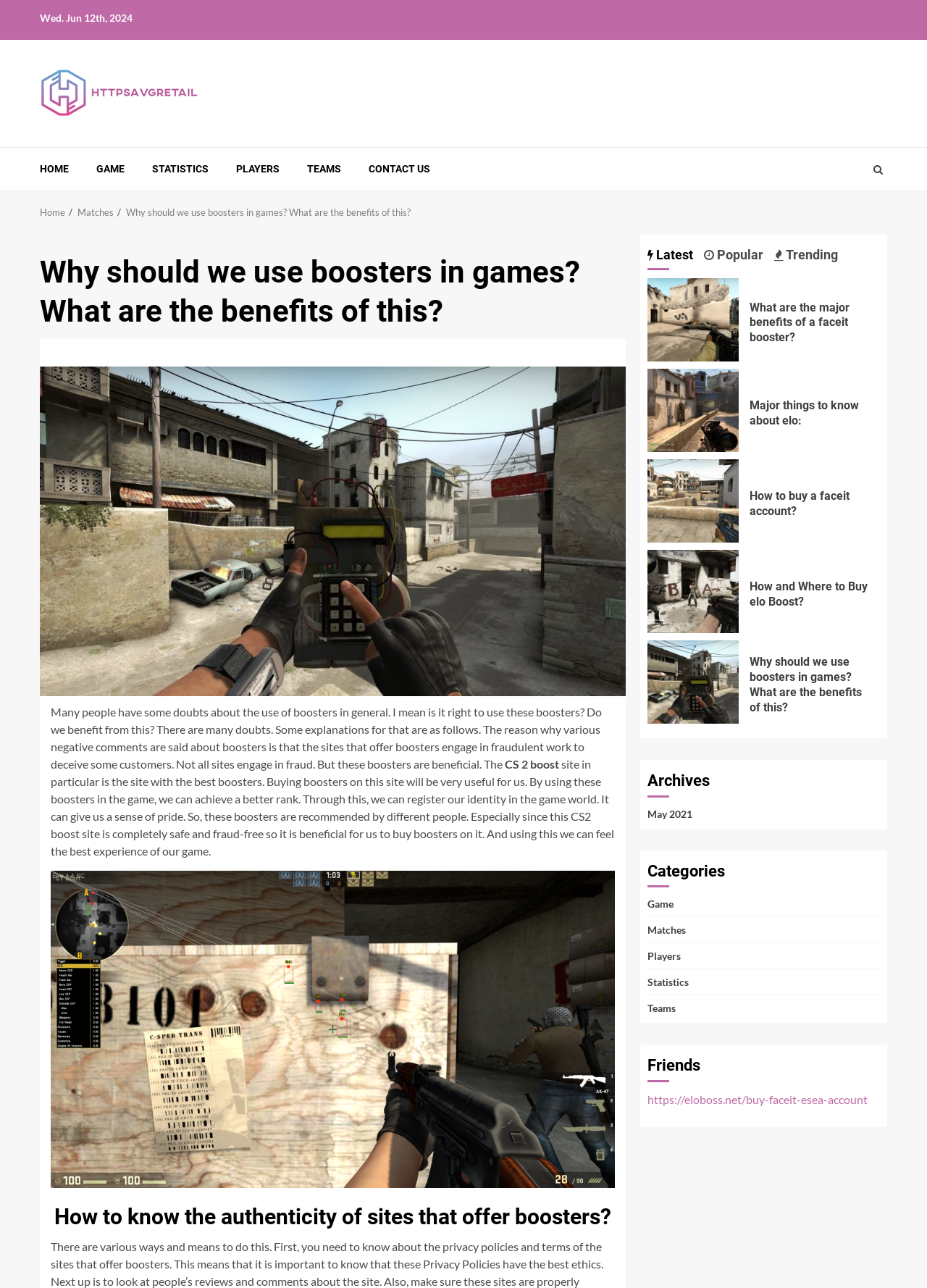Specify the bounding box coordinates of the element's area that should be clicked to execute the given instruction: "Browse the 'Archives' section". The coordinates should be four float numbers between 0 and 1, i.e., [left, top, right, bottom].

[0.698, 0.599, 0.949, 0.62]